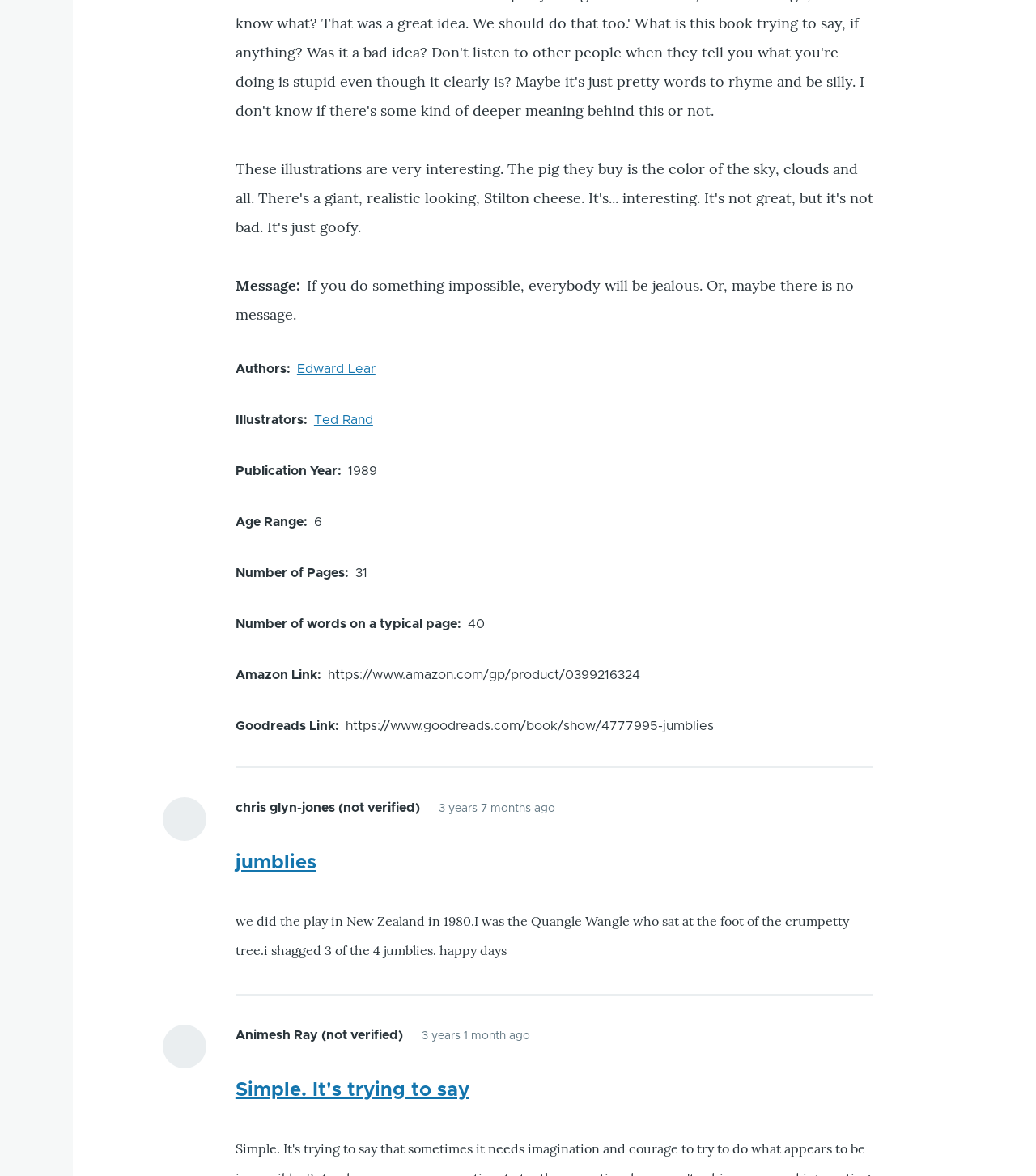What is the average number of words on a typical page?
Using the information from the image, provide a comprehensive answer to the question.

The answer can be found by looking at the 'Number of words on a typical page' section, where it is stated that there are 40 words on a typical page.